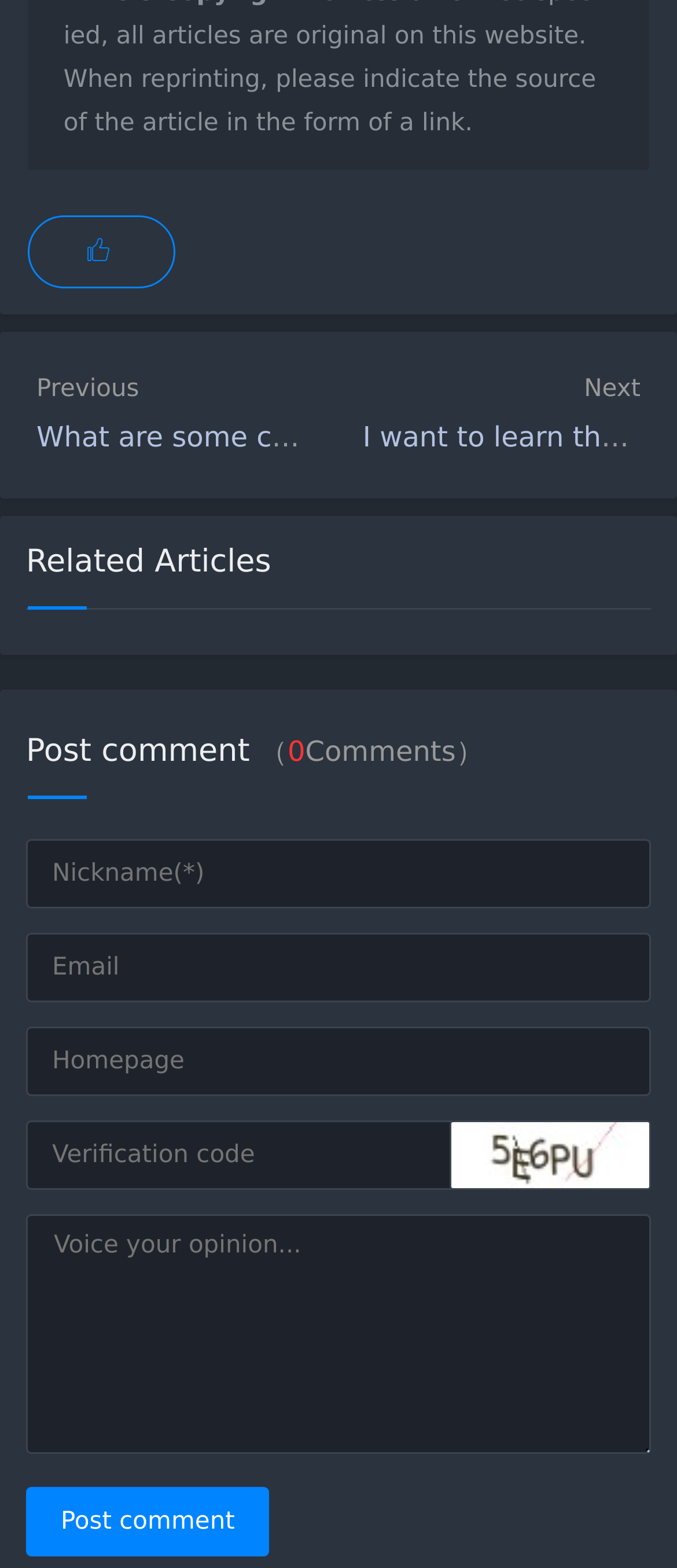Answer in one word or a short phrase: 
What is the text of the button for commenting?

Post comment